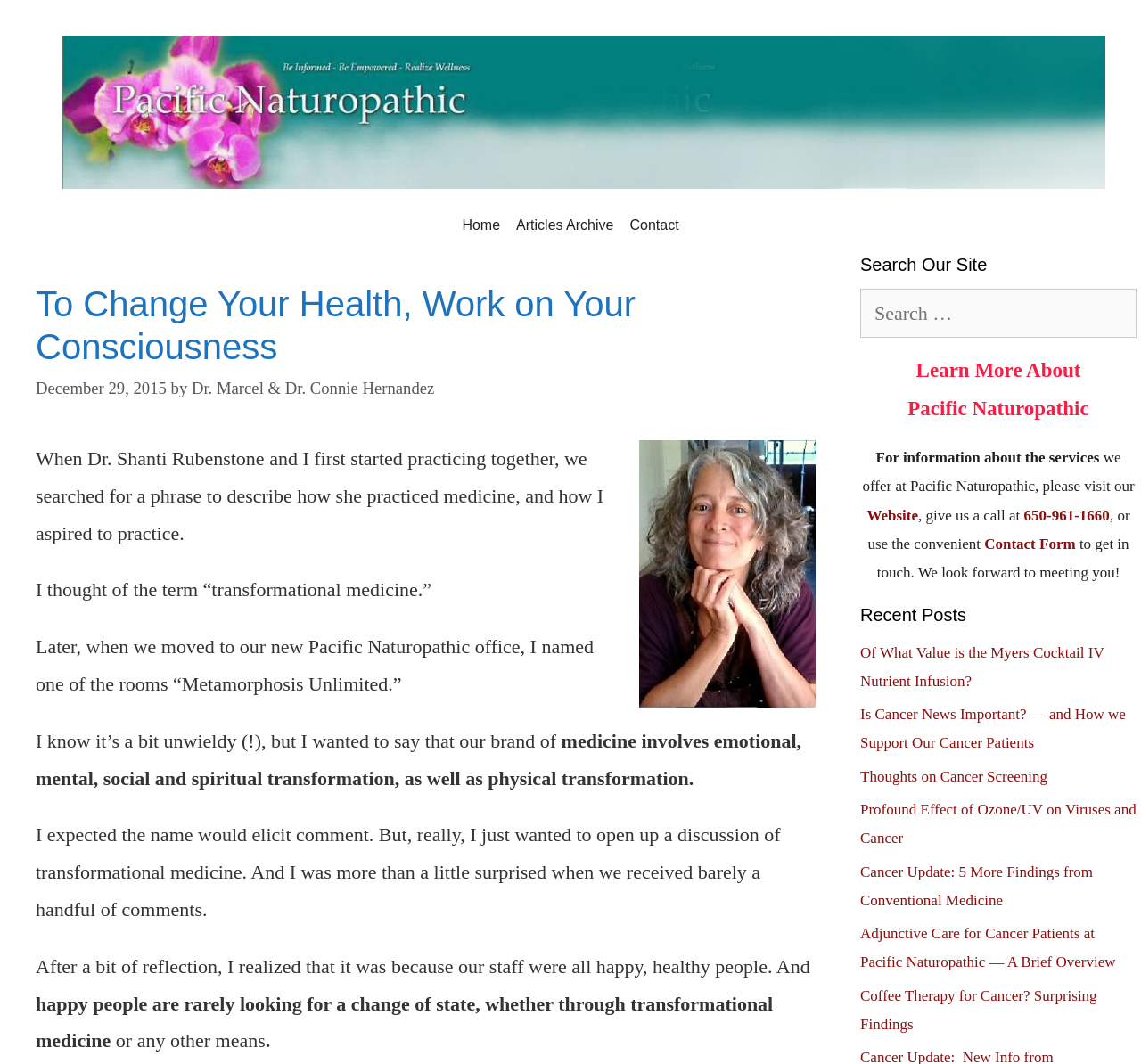Answer the following in one word or a short phrase: 
What is the topic of the recent posts section?

Cancer and health